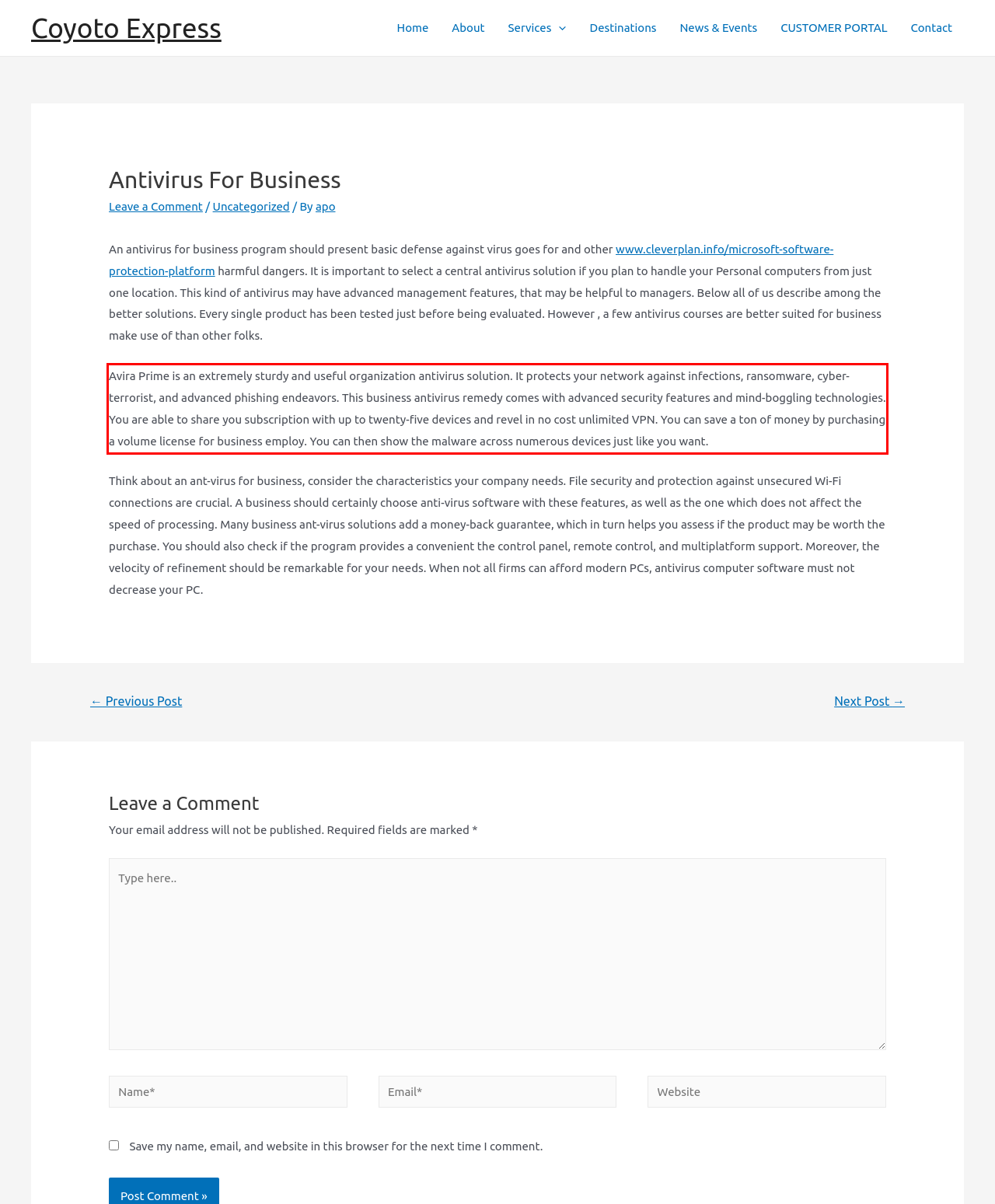Analyze the screenshot of the webpage and extract the text from the UI element that is inside the red bounding box.

Avira Prime is an extremely sturdy and useful organization antivirus solution. It protects your network against infections, ransomware, cyber-terrorist, and advanced phishing endeavors. This business antivirus remedy comes with advanced security features and mind-boggling technologies. You are able to share you subscription with up to twenty-five devices and revel in no cost unlimited VPN. You can save a ton of money by purchasing a volume license for business employ. You can then show the malware across numerous devices just like you want.